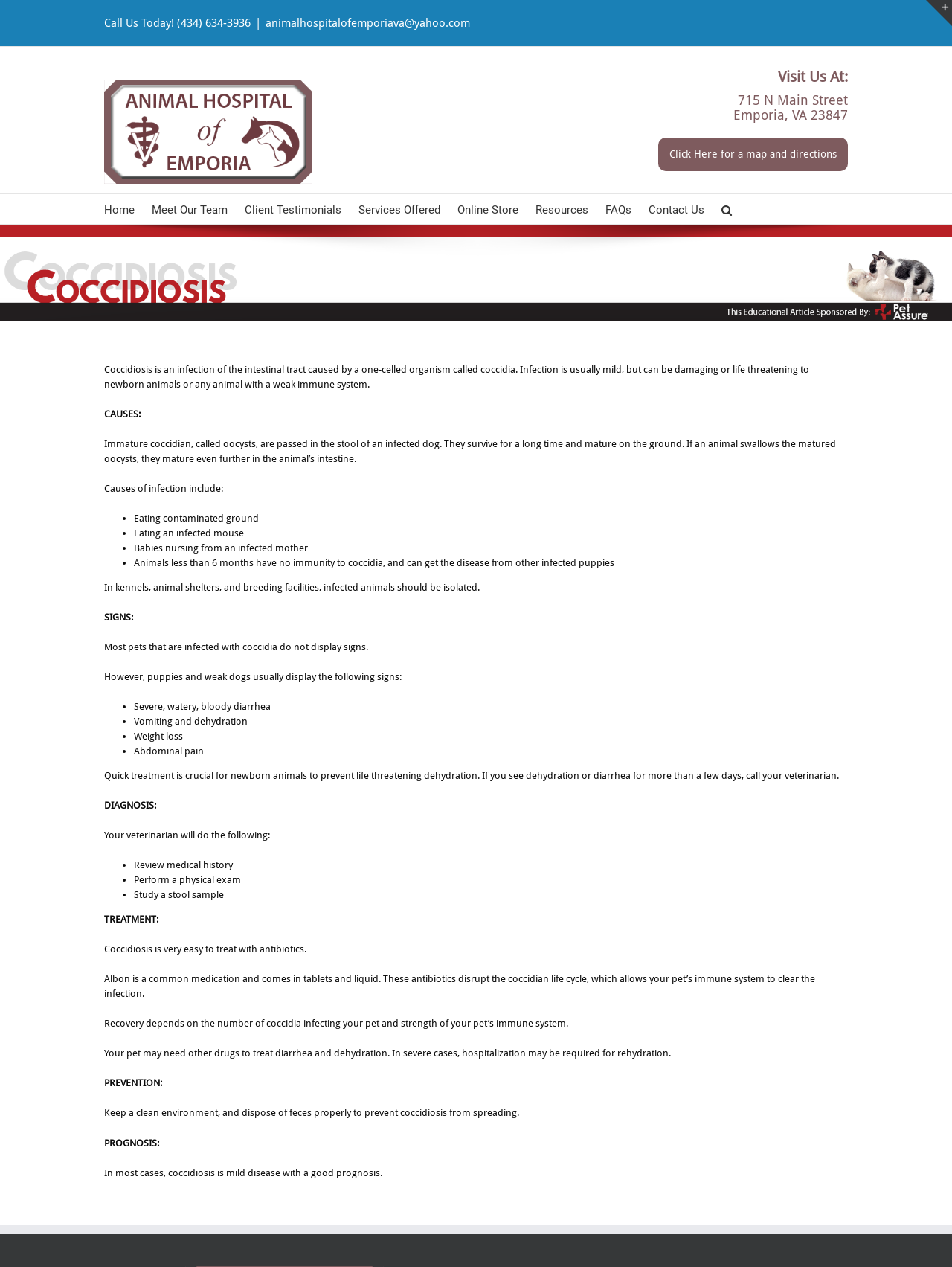What are the signs of coccidiosis?
Please ensure your answer is as detailed and informative as possible.

The webpage lists the signs of coccidiosis as severe, watery, bloody diarrhea, vomiting and dehydration, weight loss, and abdominal pain, especially in puppies and weak dogs.